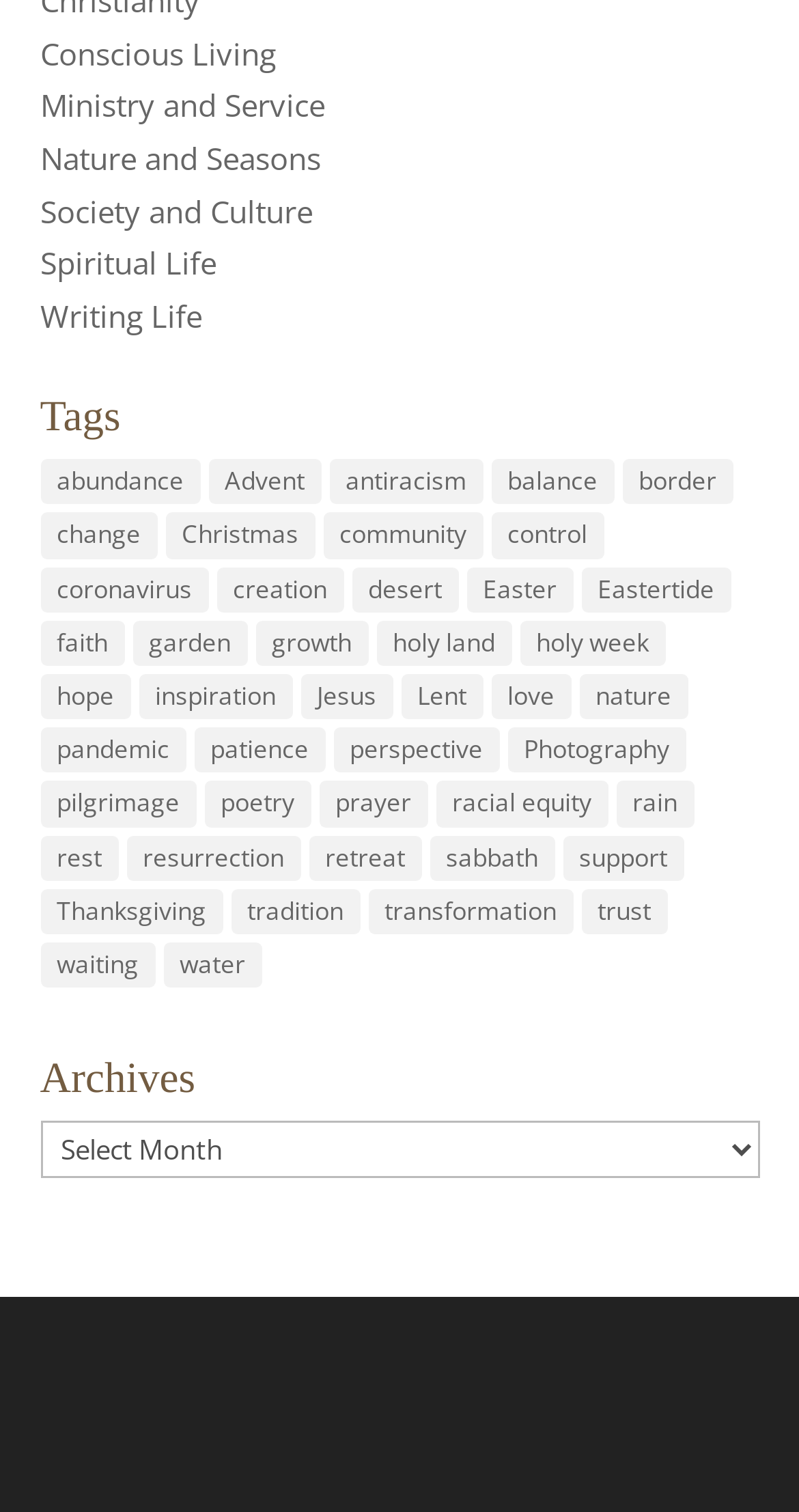Identify the bounding box coordinates of the section that should be clicked to achieve the task described: "Read the December 2023 article".

None